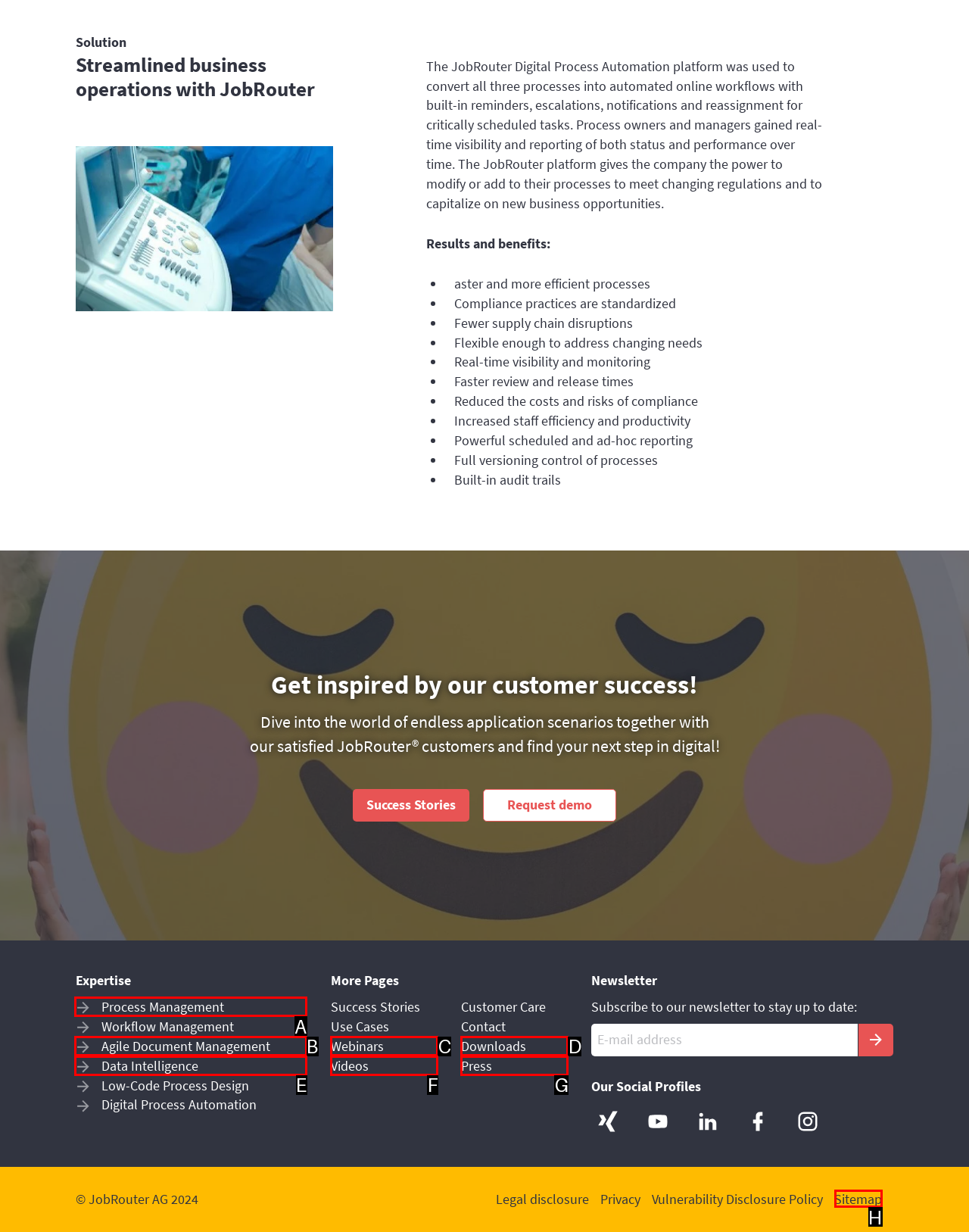Select the option that matches this description: Webinars
Answer by giving the letter of the chosen option.

C